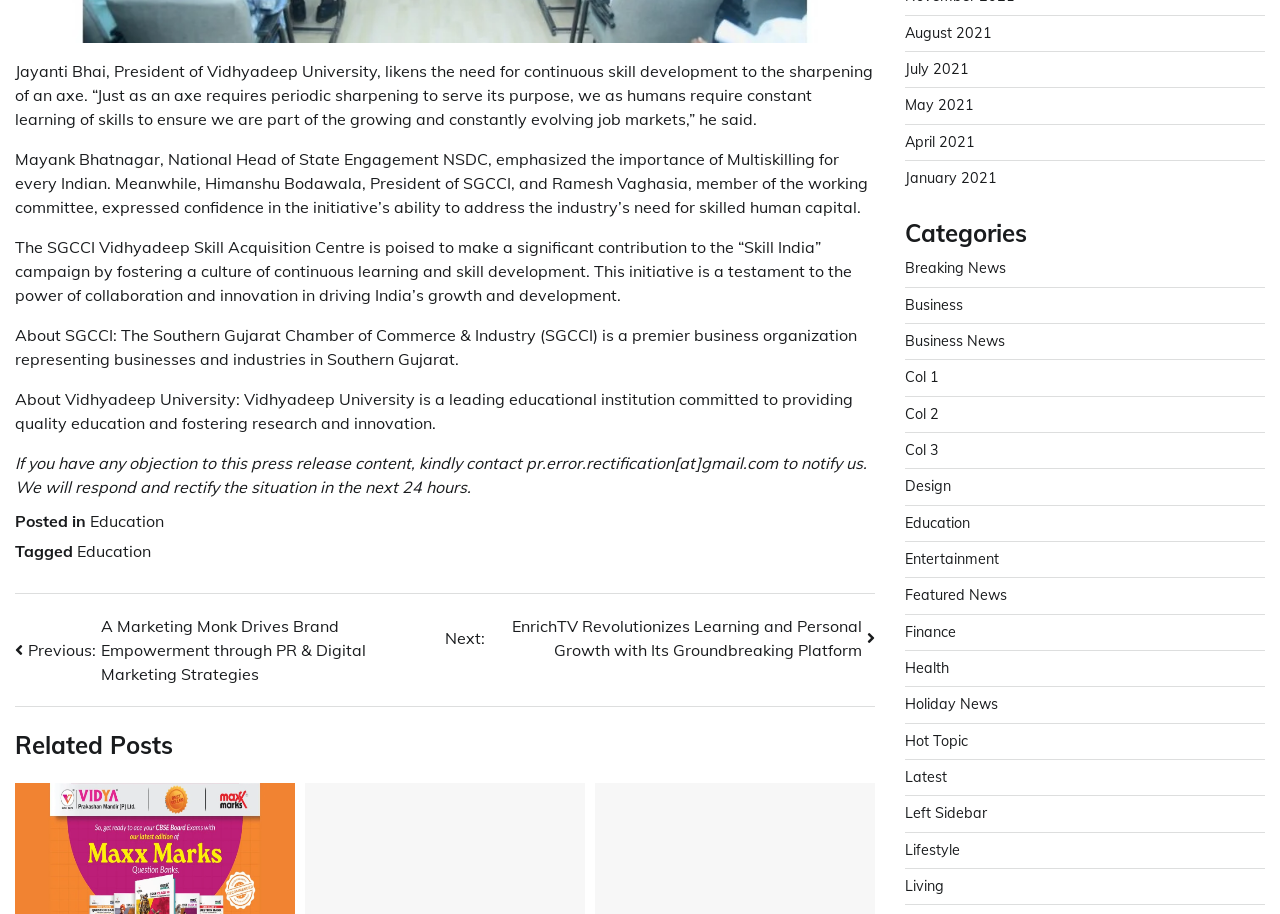Could you indicate the bounding box coordinates of the region to click in order to complete this instruction: "Click on 'Previous' post".

[0.012, 0.672, 0.348, 0.751]